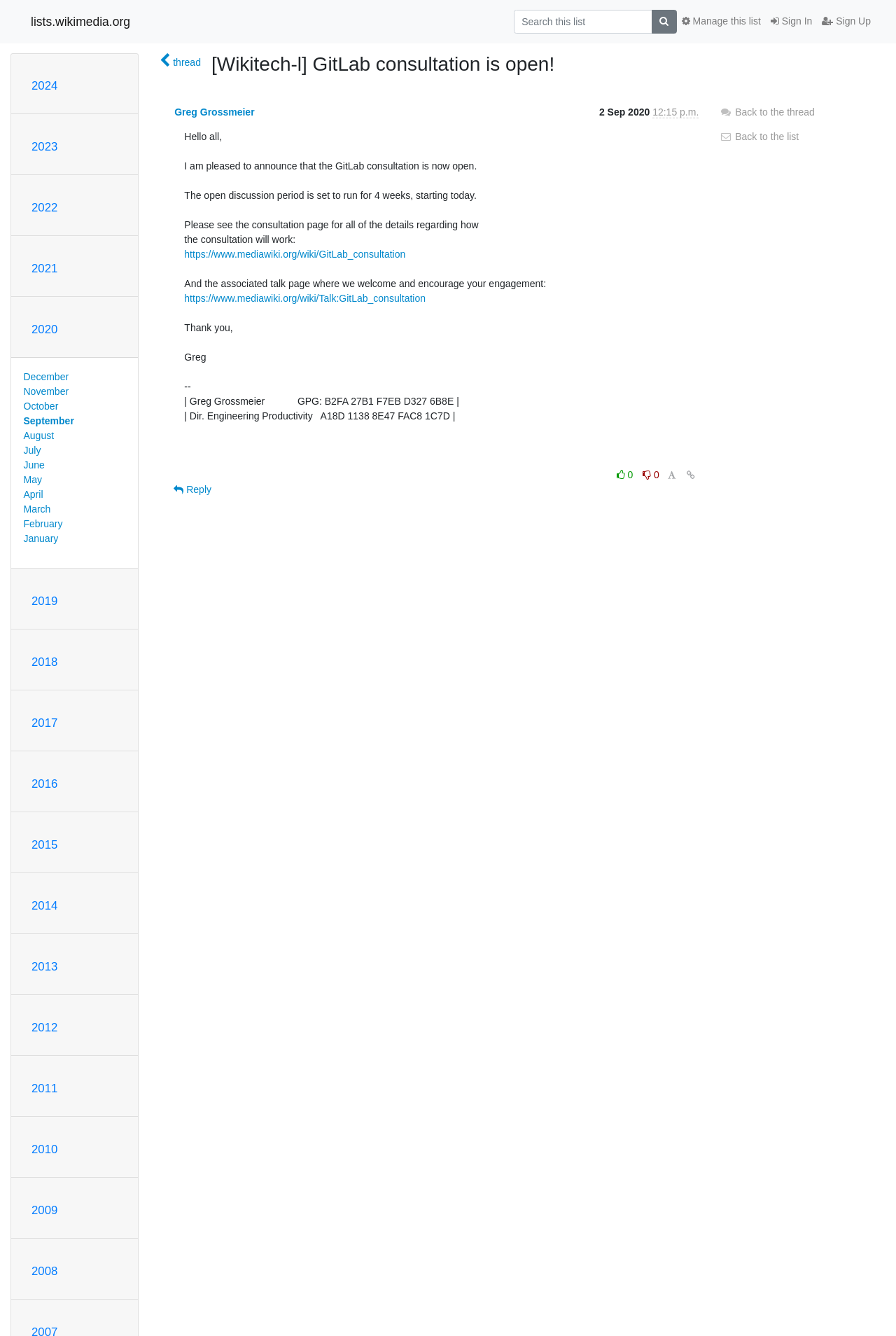Find the bounding box coordinates for the HTML element described as: "Manage this list". The coordinates should consist of four float values between 0 and 1, i.e., [left, top, right, bottom].

[0.755, 0.007, 0.855, 0.025]